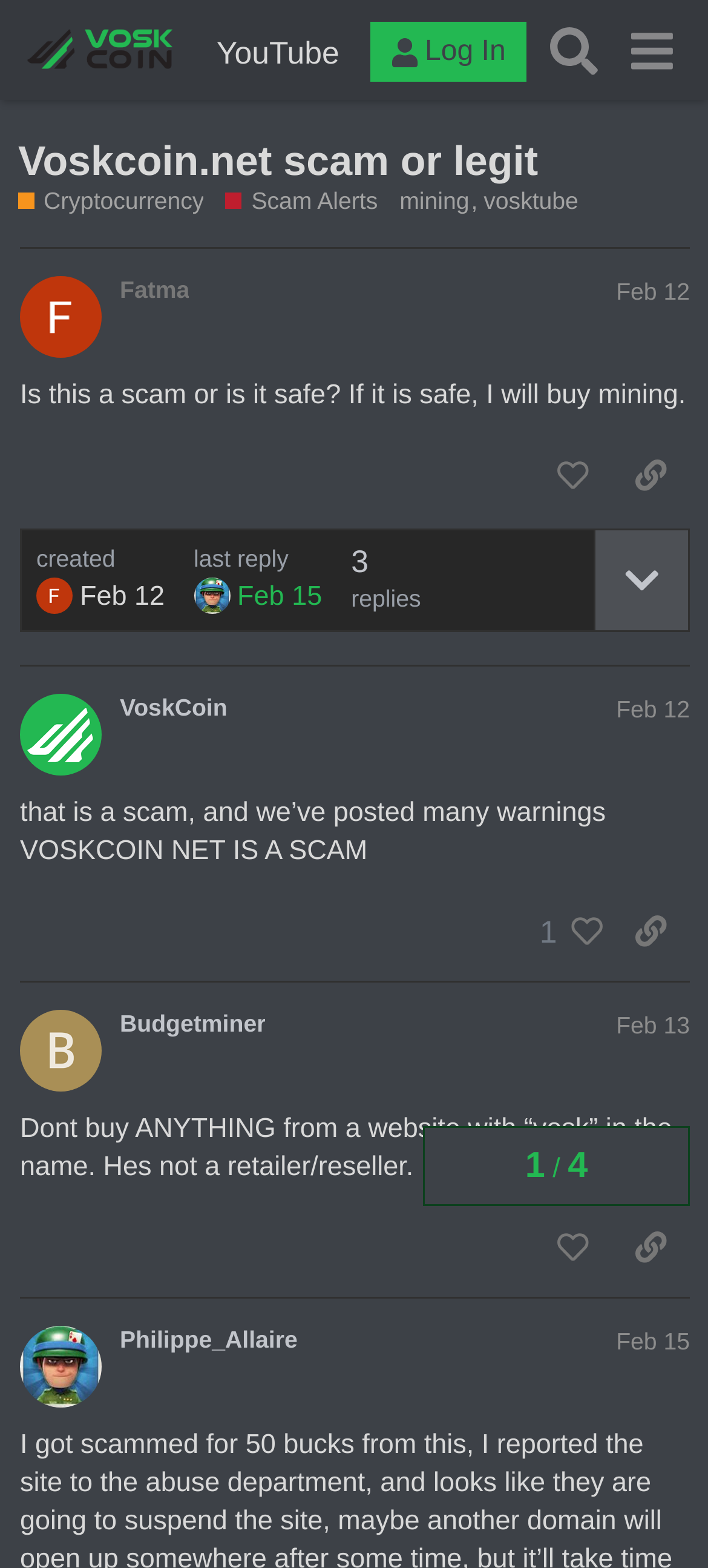What is the date of the last reply?
Refer to the image and provide a detailed answer to the question.

I looked at the last post and found the link 'last reply Feb 15' which indicates that the date of the last reply is February 15.